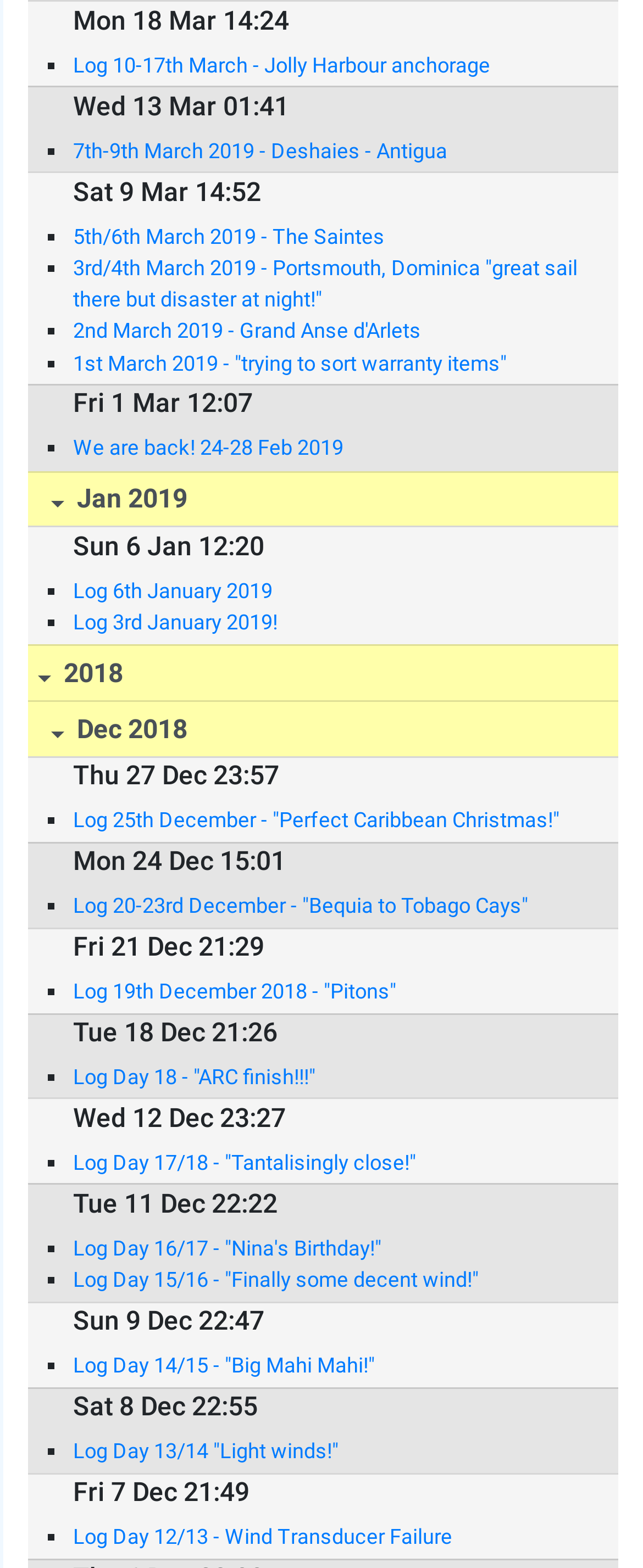Provide the bounding box coordinates of the section that needs to be clicked to accomplish the following instruction: "Check 'Log Day 12/13 - Wind Transducer Failure'."

[0.114, 0.97, 0.91, 0.99]